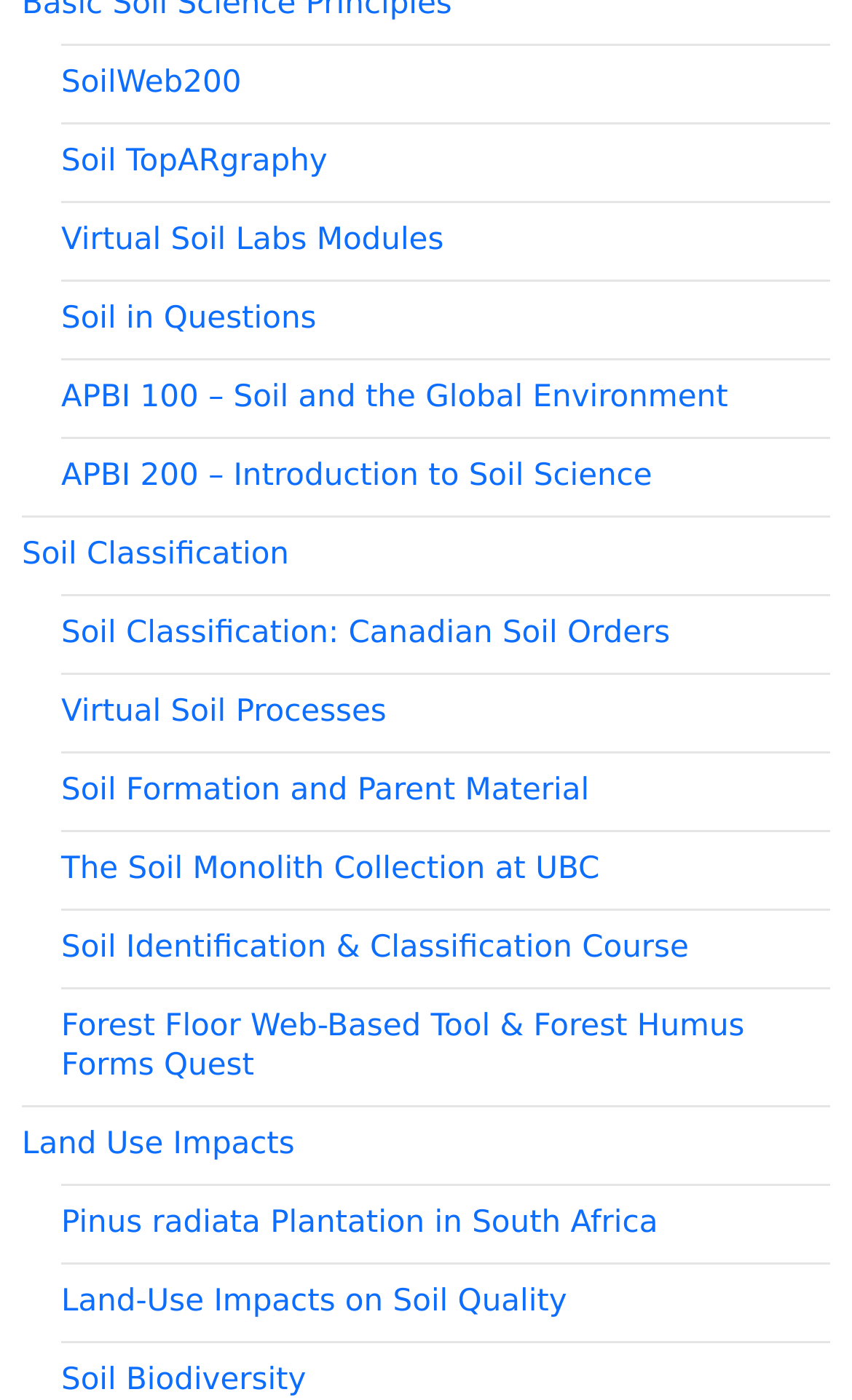Locate the bounding box coordinates of the element you need to click to accomplish the task described by this instruction: "access APBI 100 – Soil and the Global Environment".

[0.072, 0.271, 0.854, 0.296]